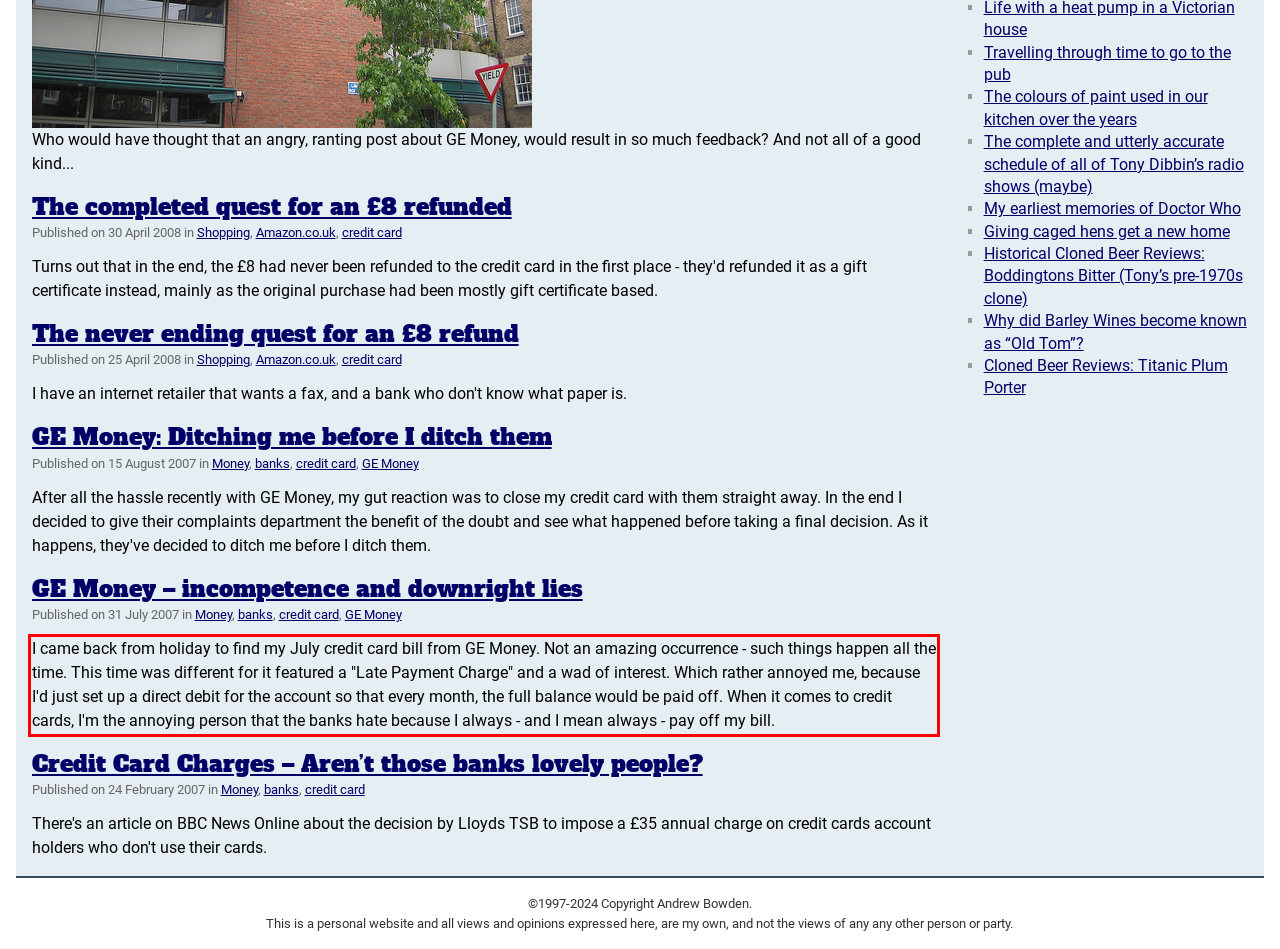Using the provided screenshot of a webpage, recognize and generate the text found within the red rectangle bounding box.

I came back from holiday to find my July credit card bill from GE Money. Not an amazing occurrence - such things happen all the time. This time was different for it featured a "Late Payment Charge" and a wad of interest. Which rather annoyed me, because I'd just set up a direct debit for the account so that every month, the full balance would be paid off. When it comes to credit cards, I'm the annoying person that the banks hate because I always - and I mean always - pay off my bill.